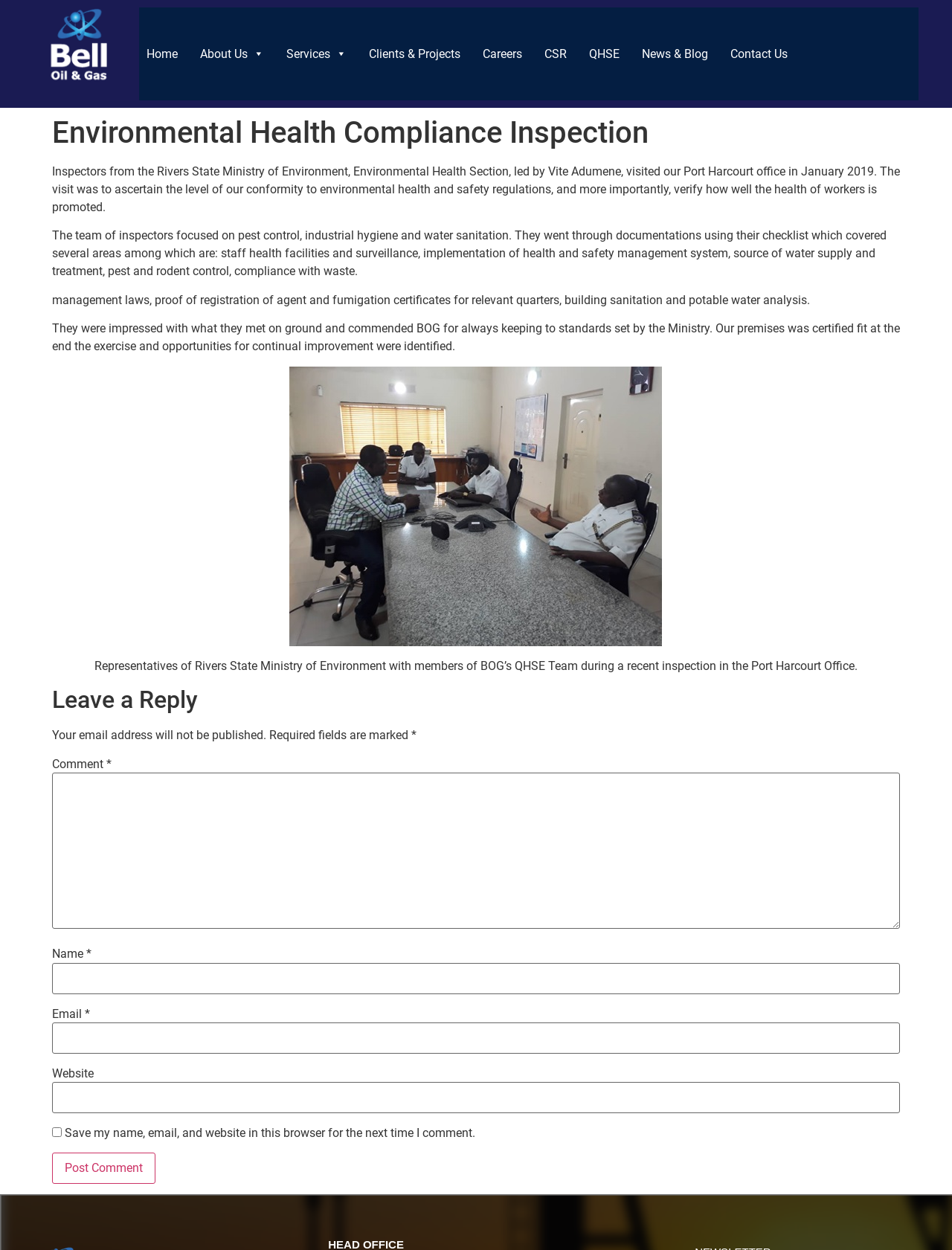What is the name of the company being inspected?
Look at the screenshot and provide an in-depth answer.

The name of the company being inspected can be found in the header section of the webpage, which mentions 'Environmental Health Compliance Inspection – Bell Oil & Gas'.